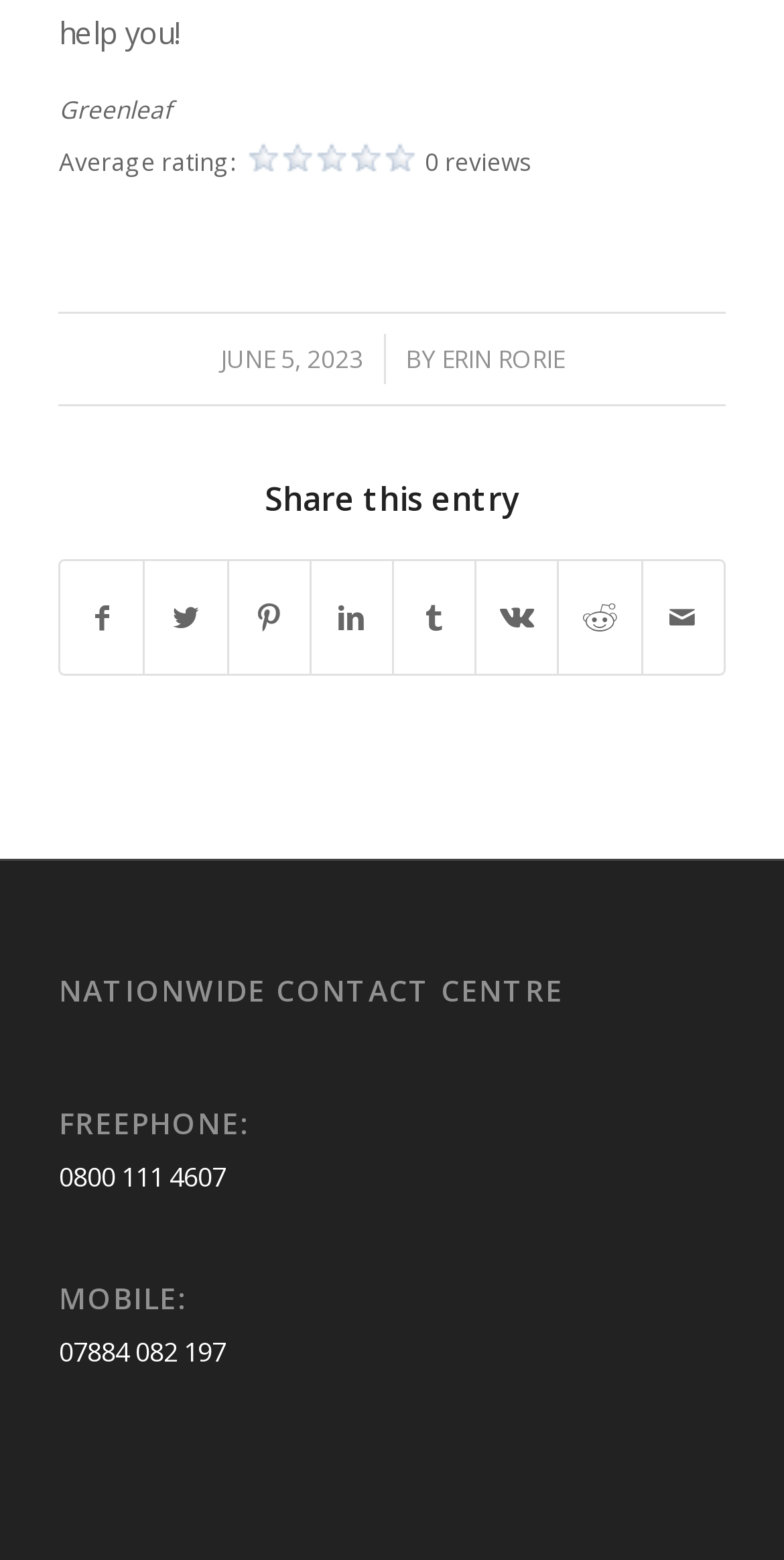What is the freephone number for the Nationwide Contact Centre?
Please respond to the question with a detailed and thorough explanation.

The freephone number can be found in the section labeled 'NATIONWIDE CONTACT CENTRE', where it says 'FREEPHONE: 0800 111 4607'.